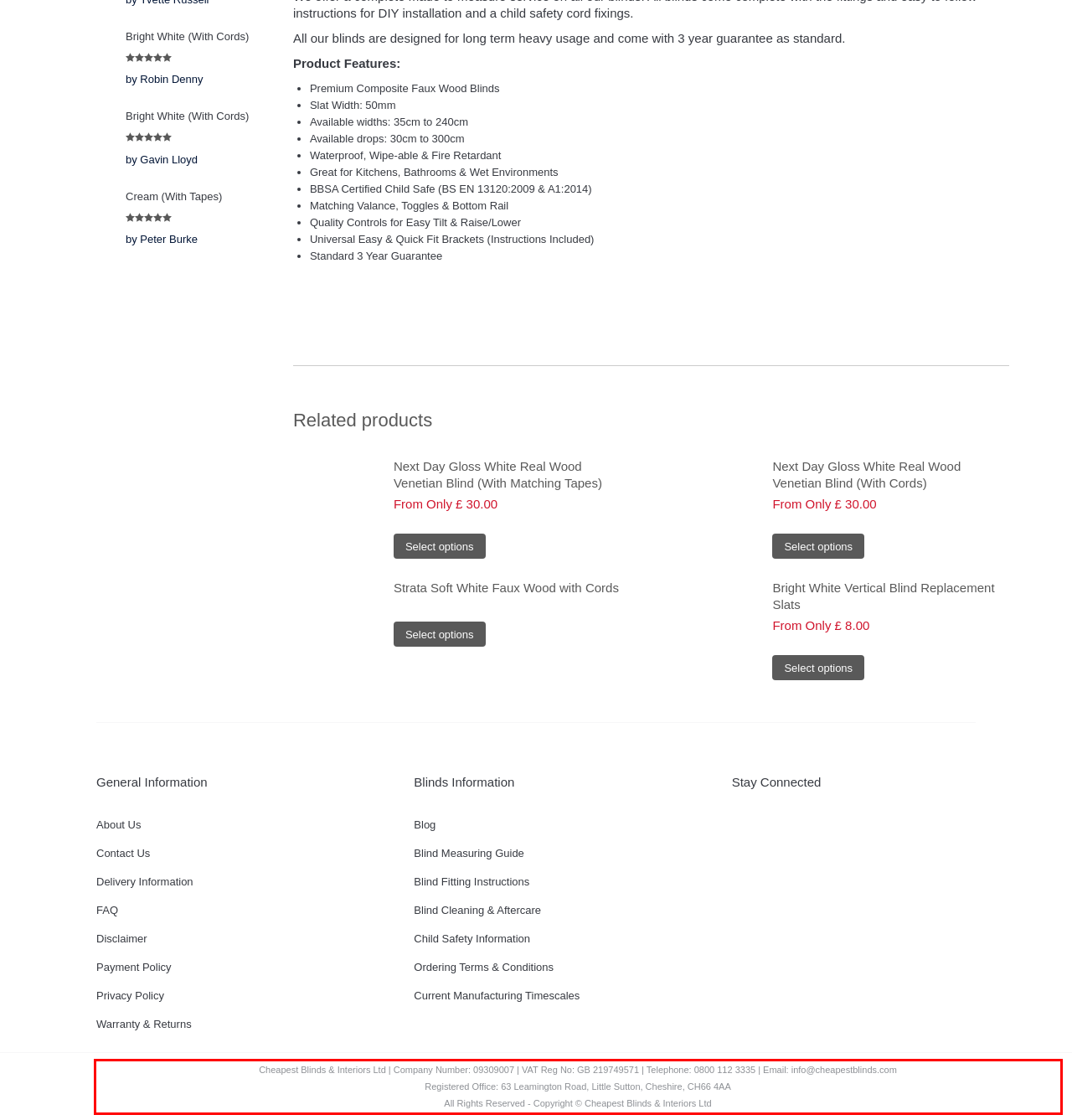You have a screenshot of a webpage with a red bounding box. Identify and extract the text content located inside the red bounding box.

Cheapest Blinds & Interiors Ltd | Company Number: 09309007 | VAT Reg No: GB 219749571 | Telephone: 0800 112 3335 | Email: info@cheapestblinds.com Registered Office: 63 Leamington Road, Little Sutton, Cheshire, CH66 4AA All Rights Reserved - Copyright © Cheapest Blinds & Interiors Ltd